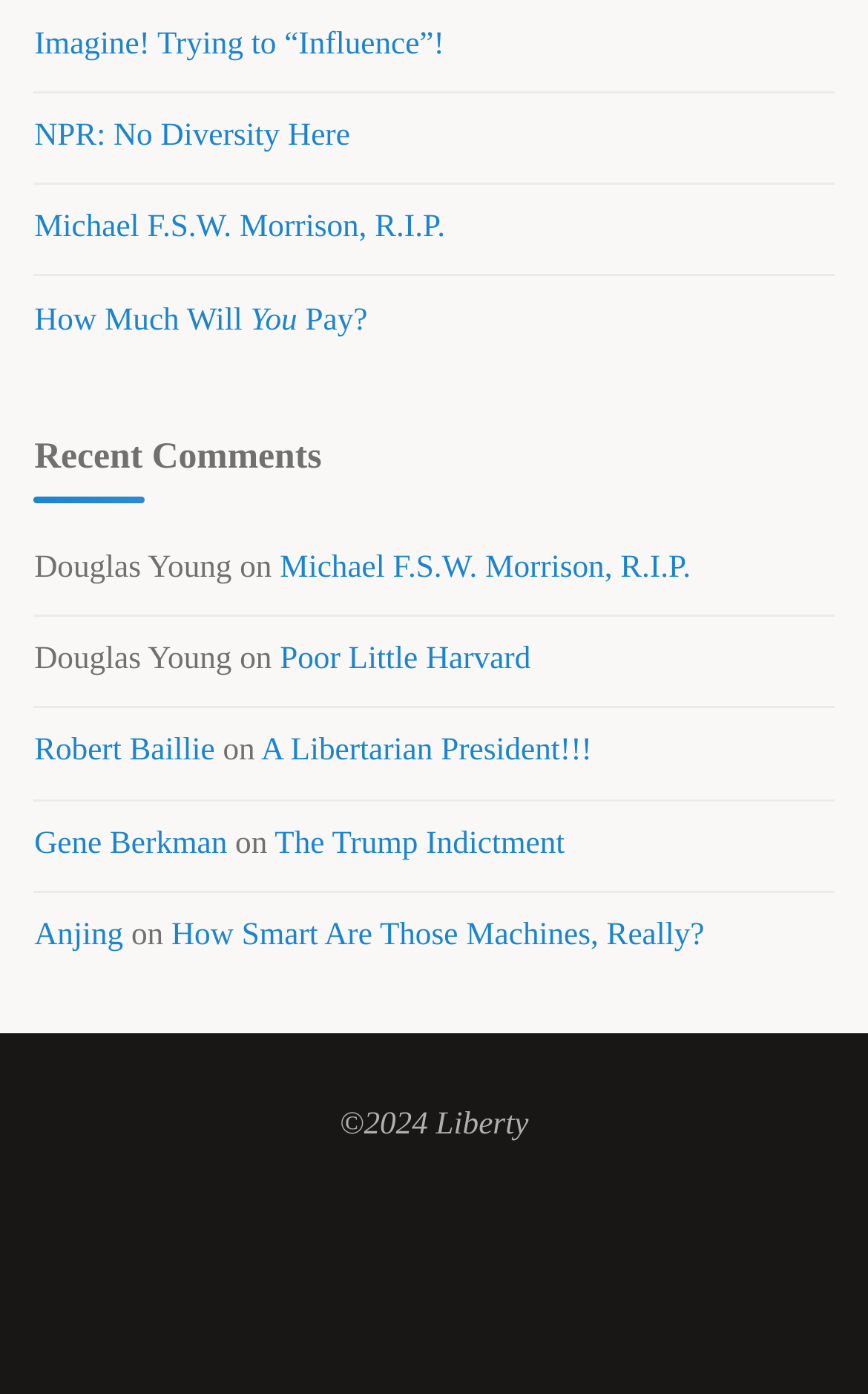Locate the bounding box coordinates of the clickable area needed to fulfill the instruction: "Check the link 'How Smart Are Those Machines, Really?'".

[0.197, 0.658, 0.812, 0.684]